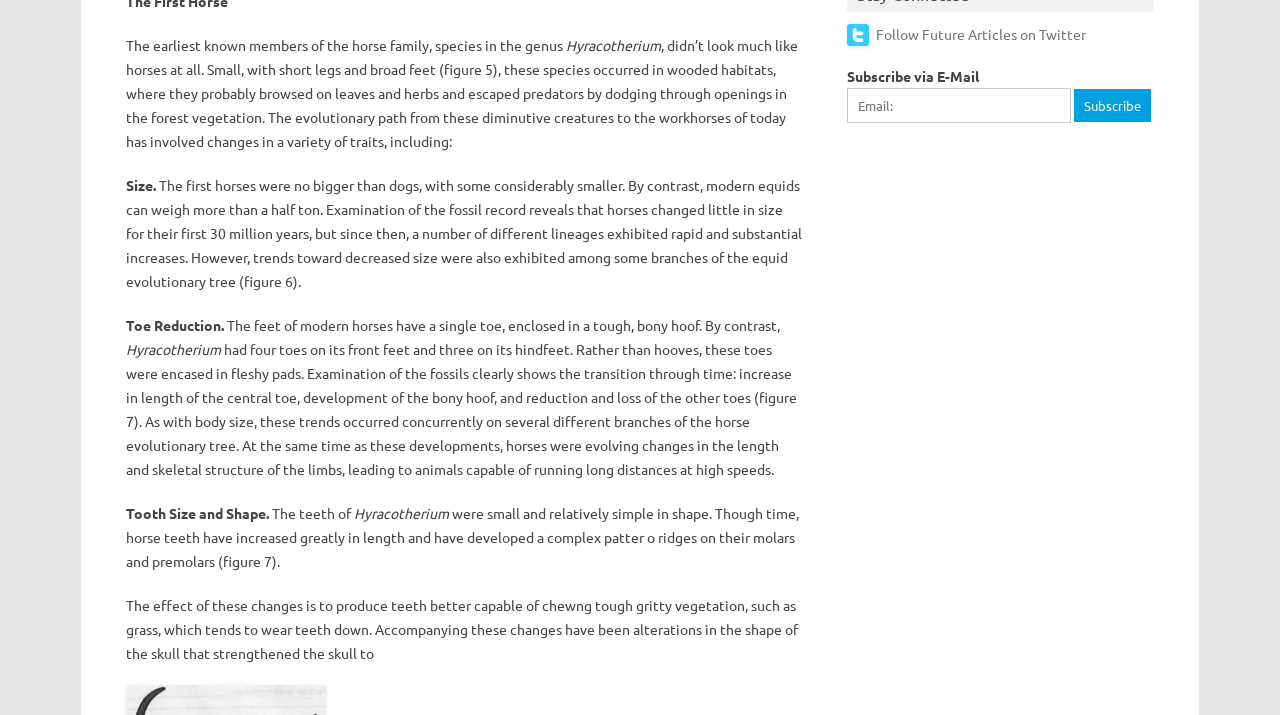Locate the bounding box coordinates for the element described below: "aria-label="Advertisement" name="aswift_1" title="Advertisement"". The coordinates must be four float values between 0 and 1, formatted as [left, top, right, bottom].

[0.661, 0.588, 0.901, 0.937]